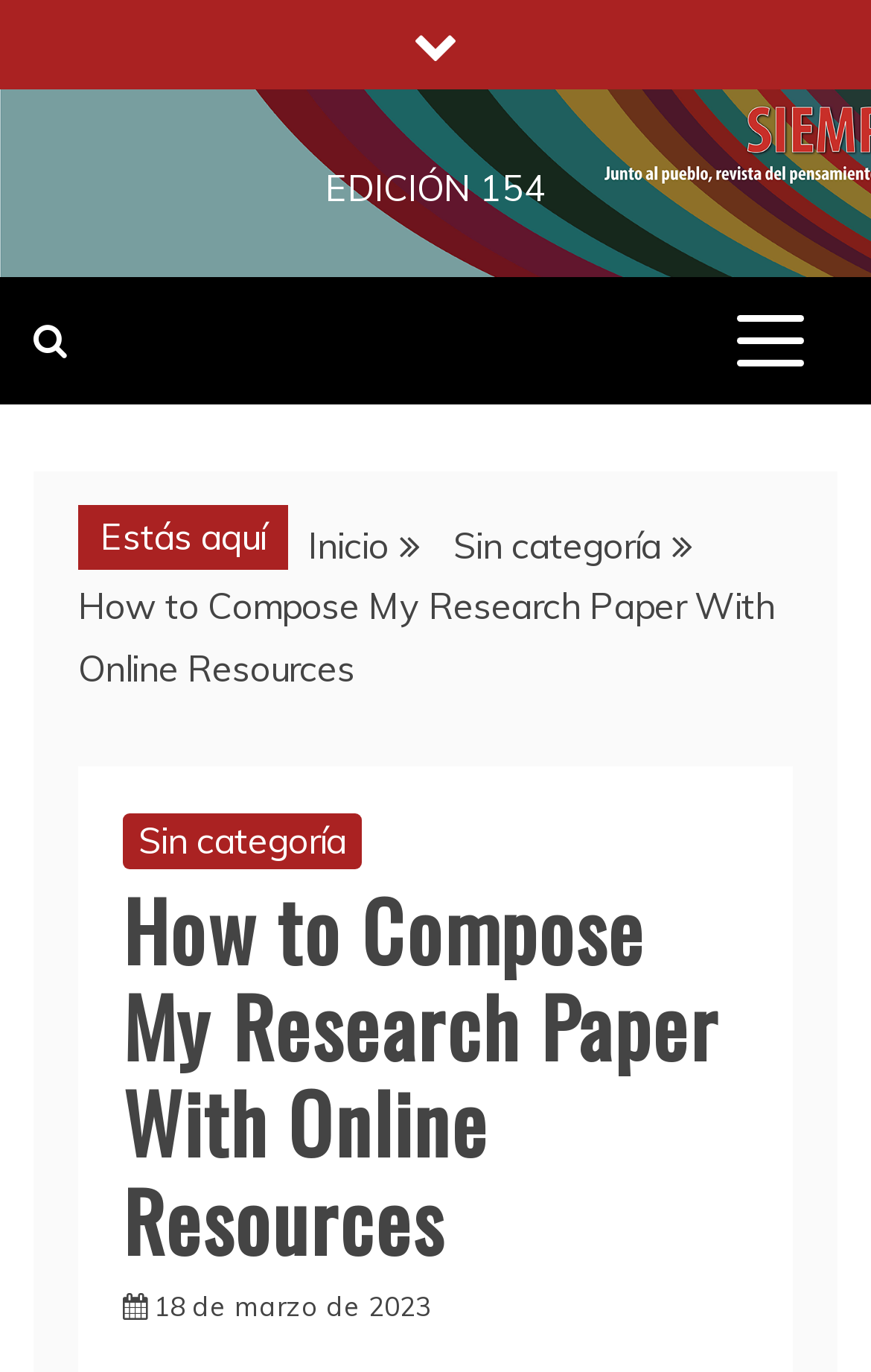Using the image as a reference, answer the following question in as much detail as possible:
When was the current post published?

The publication date of the current post can be found at the bottom of the page, which shows '18 de marzo de 2023' as the publication date.